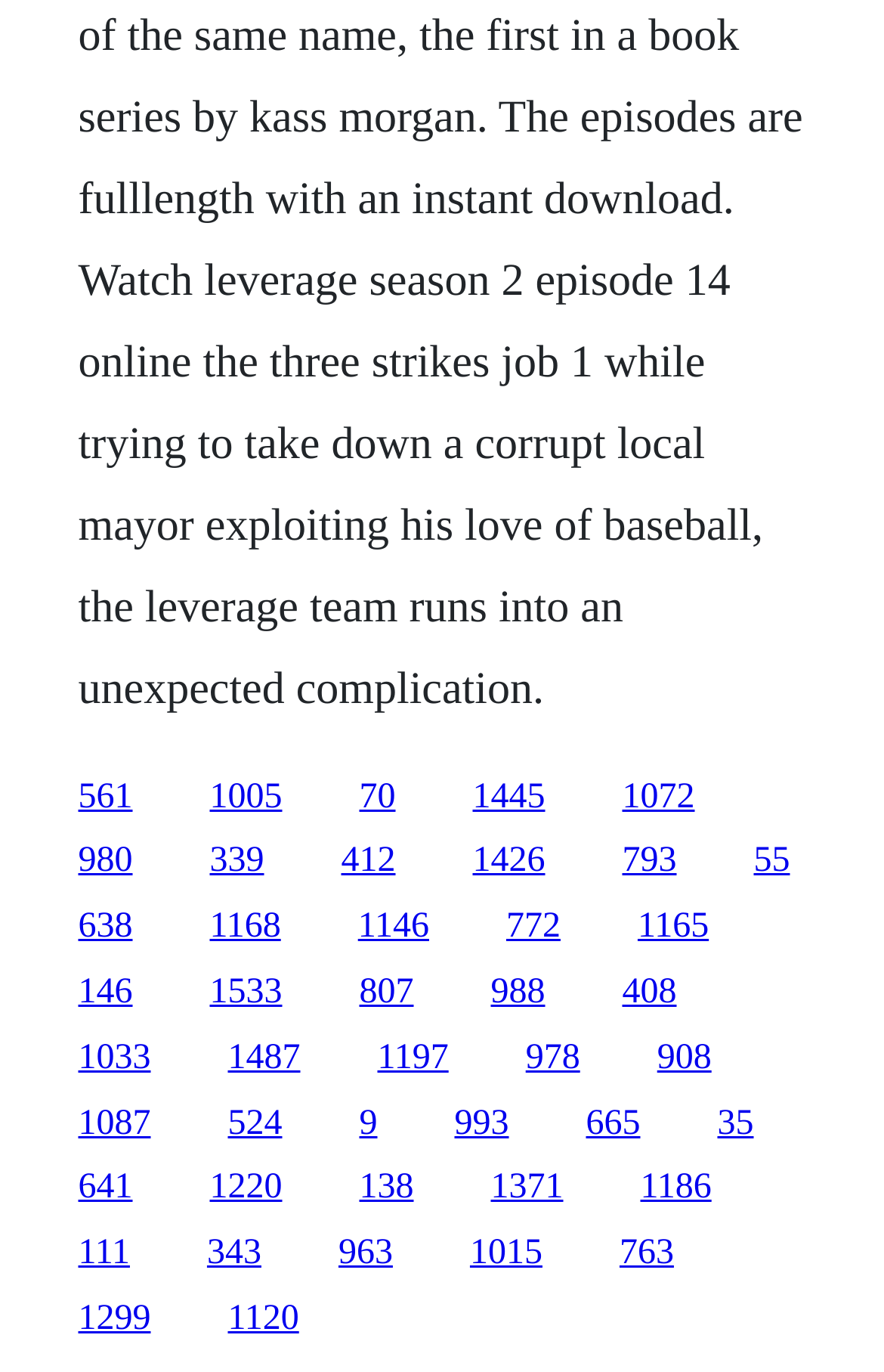Give a one-word or short phrase answer to the question: 
How many links are on the webpage?

30